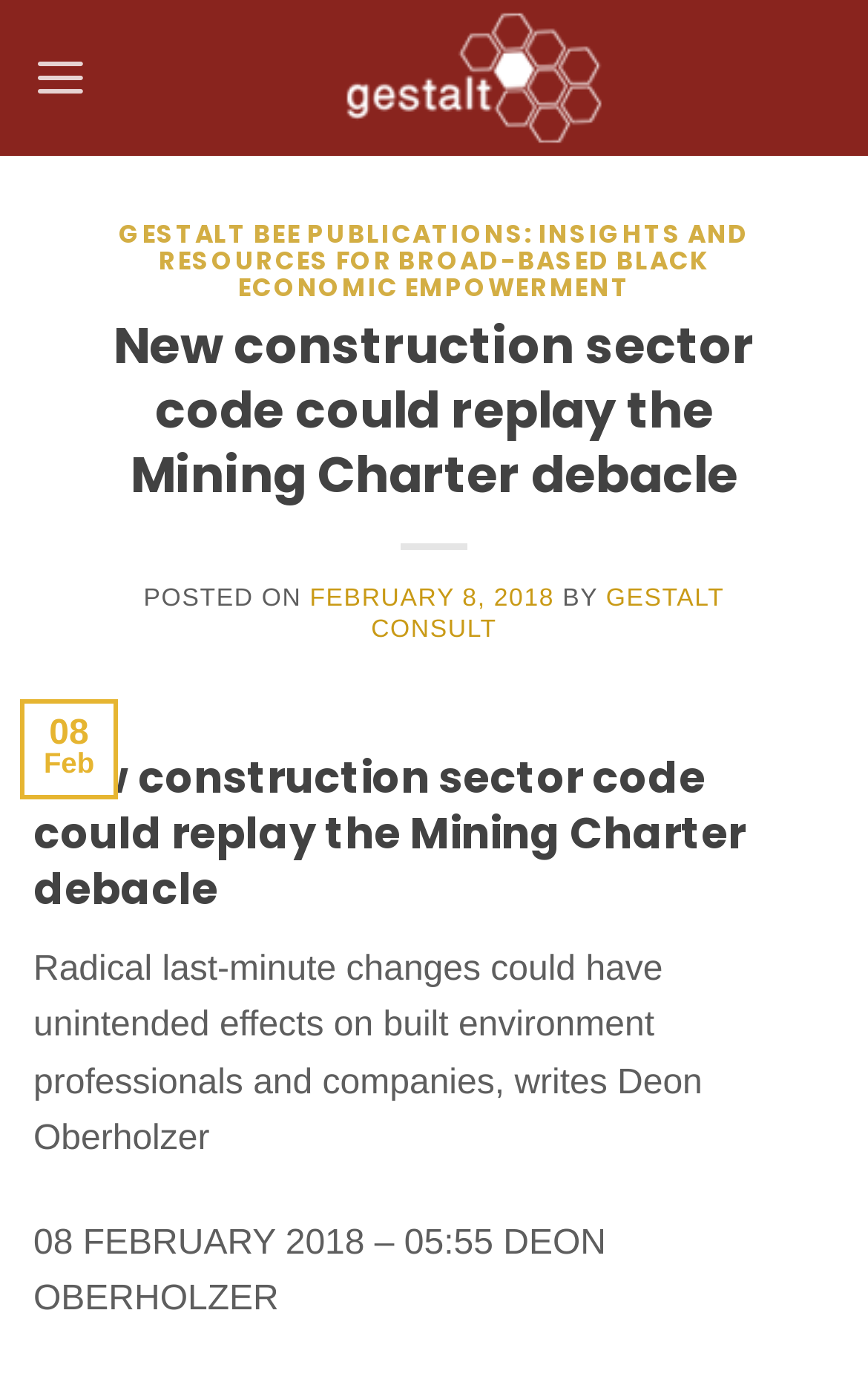Answer in one word or a short phrase: 
What is the name of the company?

Gestalt Consult